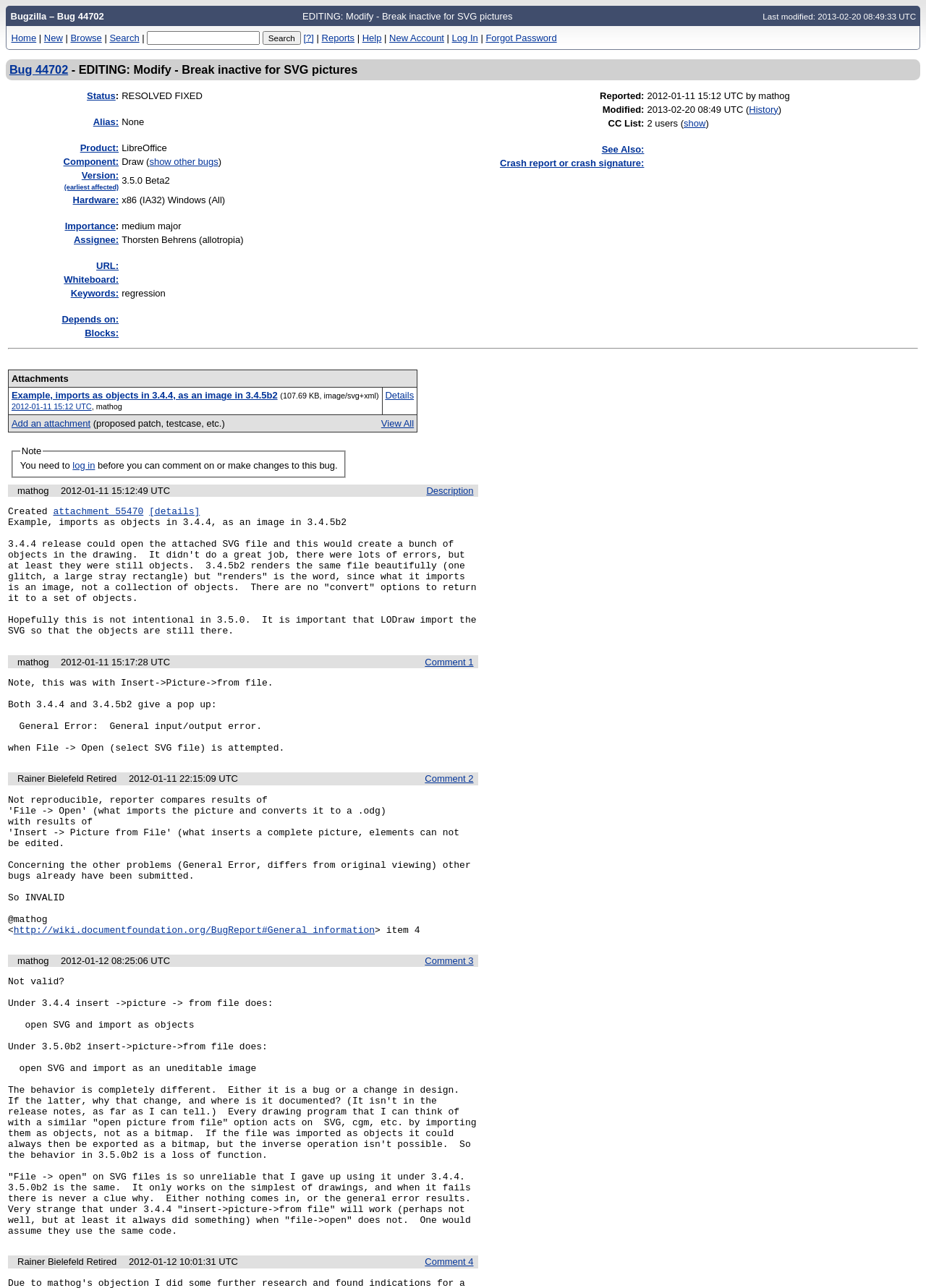What is the component associated with bug 44702?
Respond to the question with a single word or phrase according to the image.

Draw